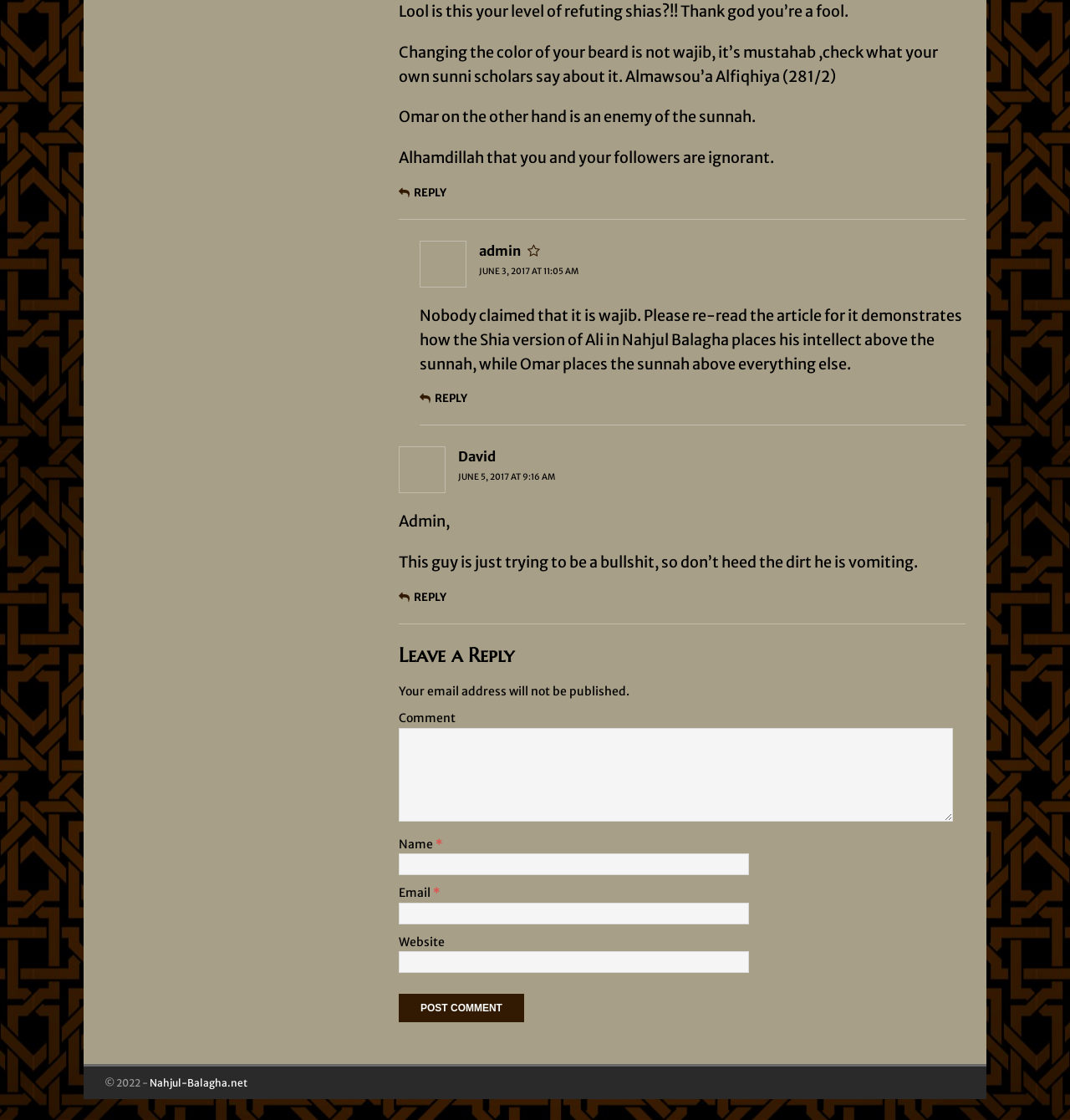Using the webpage screenshot, locate the HTML element that fits the following description and provide its bounding box: "parent_node: Name * name="author"".

[0.373, 0.762, 0.7, 0.782]